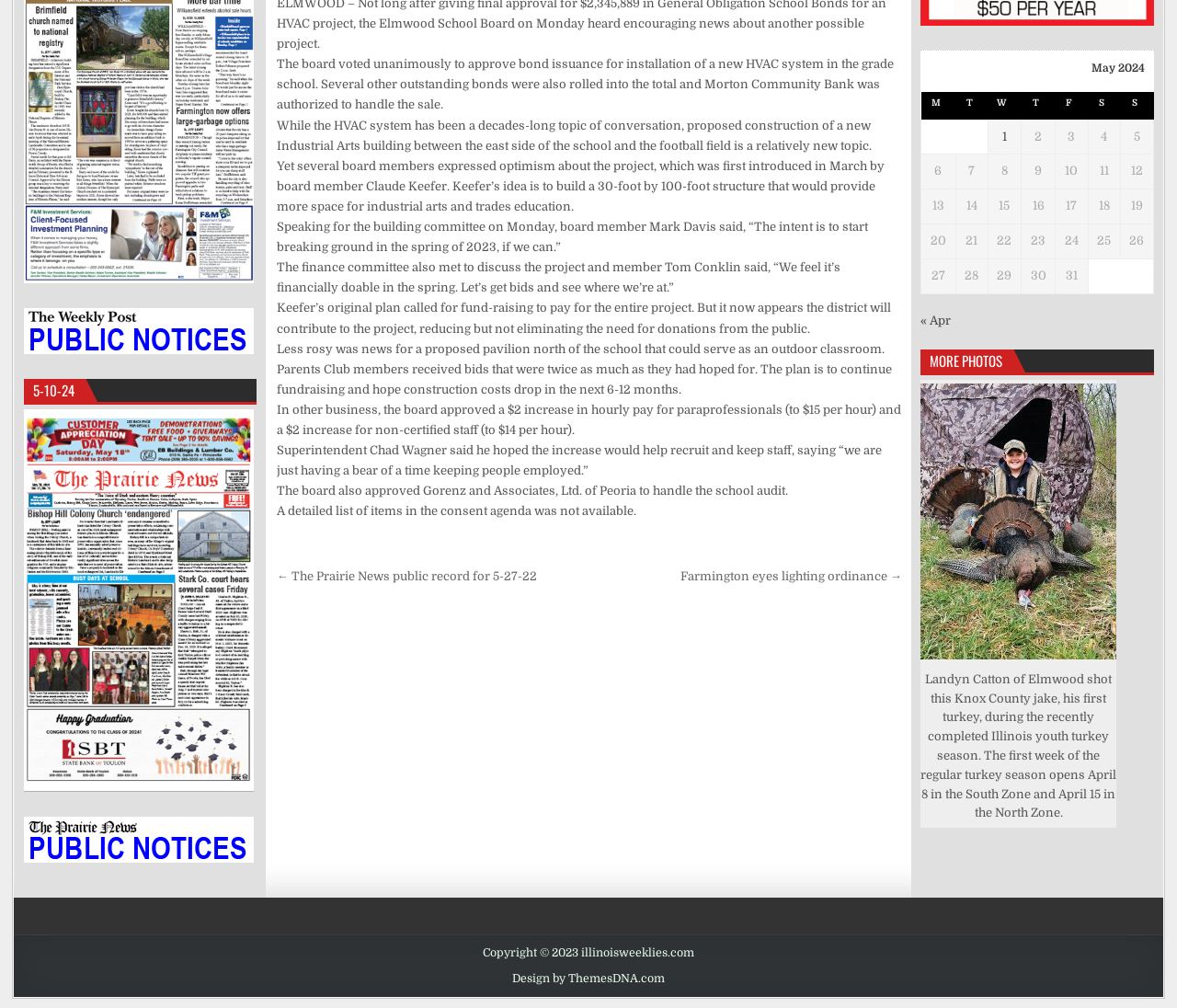Identify the bounding box coordinates for the UI element described by the following text: "« Apr". Provide the coordinates as four float numbers between 0 and 1, in the format [left, top, right, bottom].

[0.782, 0.311, 0.808, 0.325]